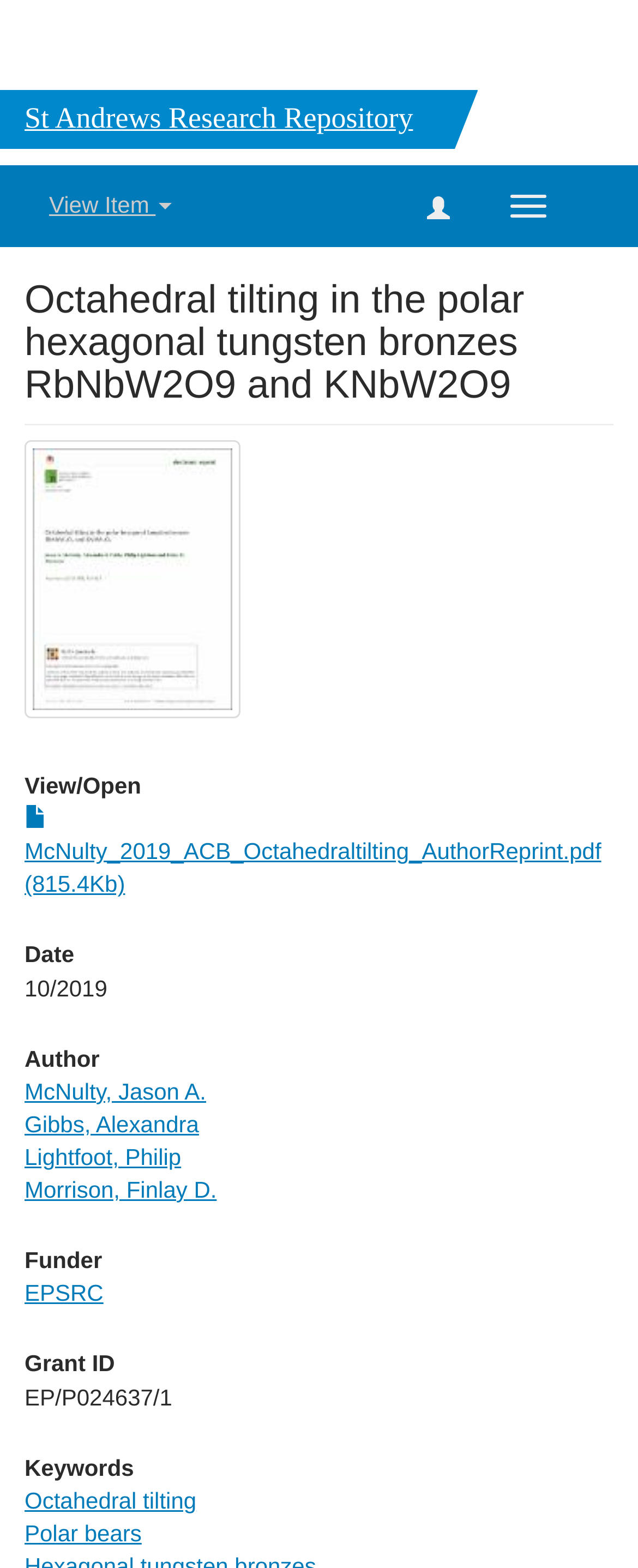Given the description: "McNulty_2019_ACB_Octahedraltilting_AuthorReprint.pdf (815.4Kb)", determine the bounding box coordinates of the UI element. The coordinates should be formatted as four float numbers between 0 and 1, [left, top, right, bottom].

[0.038, 0.514, 0.942, 0.572]